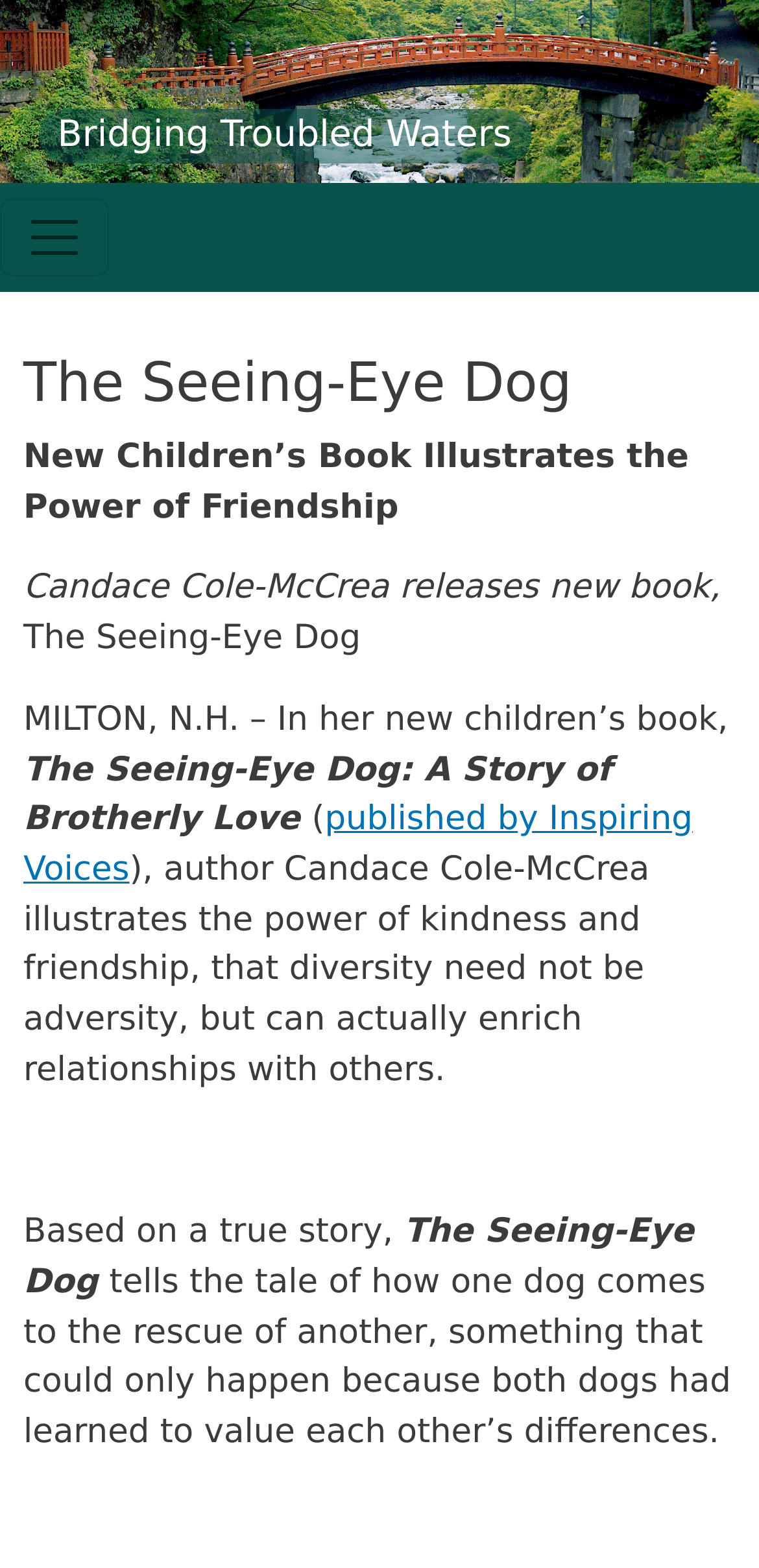What is the title of the new children's book?
Please provide a detailed and comprehensive answer to the question.

The title of the new children's book is mentioned in the text as 'The Seeing-Eye Dog: A Story of Brotherly Love', which is written by Candace Cole-McCrea.